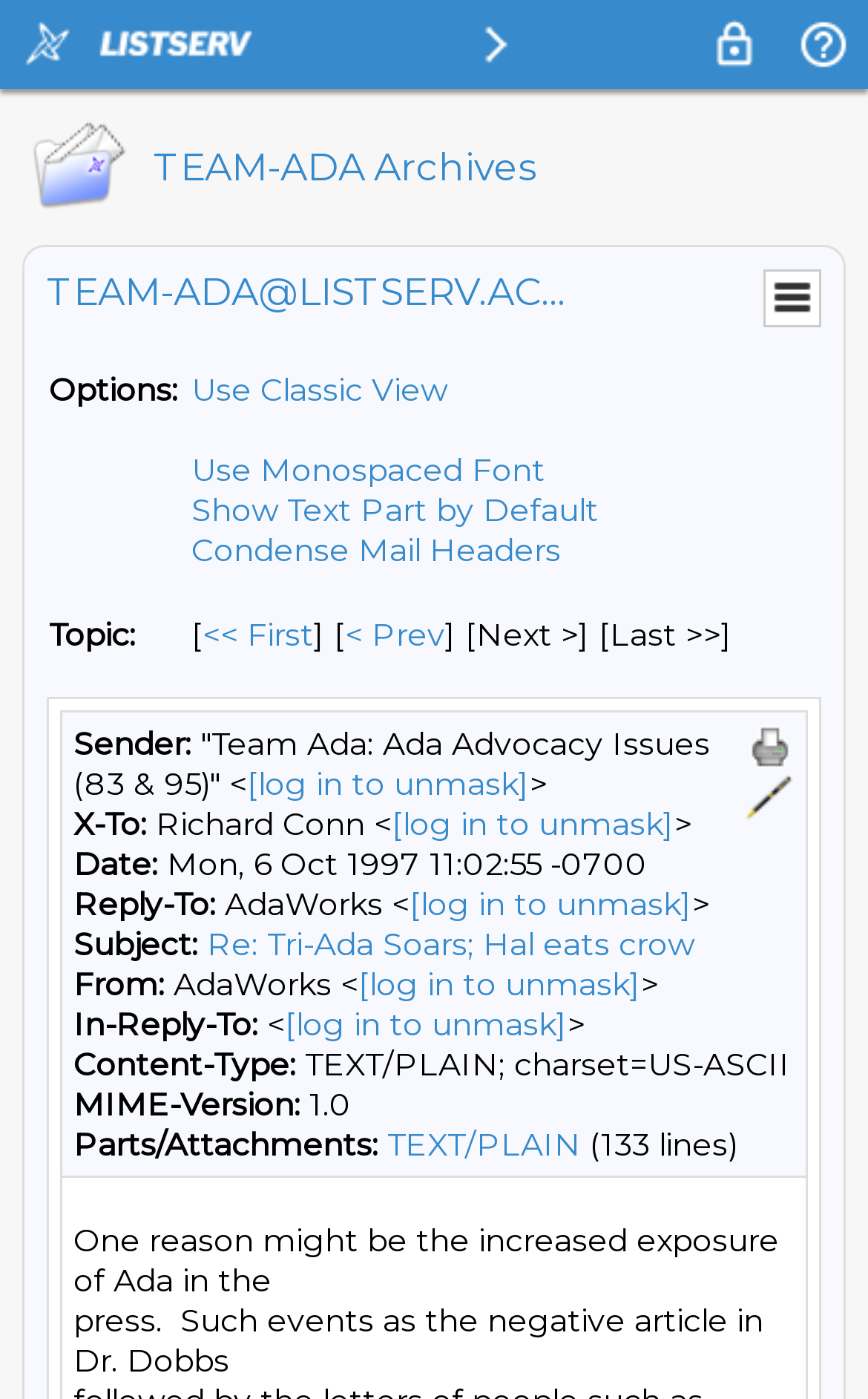Can you find the bounding box coordinates of the area I should click to execute the following instruction: "Reply to the current message"?

[0.859, 0.552, 0.915, 0.587]